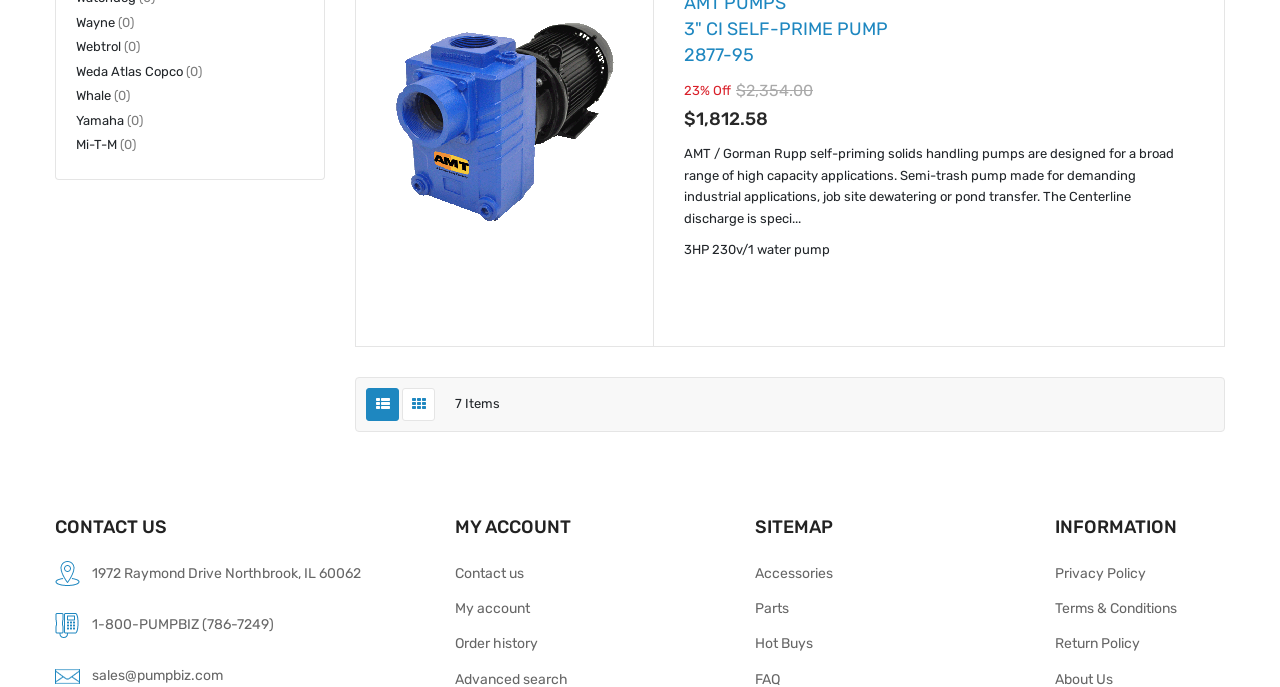Using floating point numbers between 0 and 1, provide the bounding box coordinates in the format (top-left x, top-left y, bottom-right x, bottom-right y). Locate the UI element described here: Return Policy

[0.824, 0.92, 0.891, 0.954]